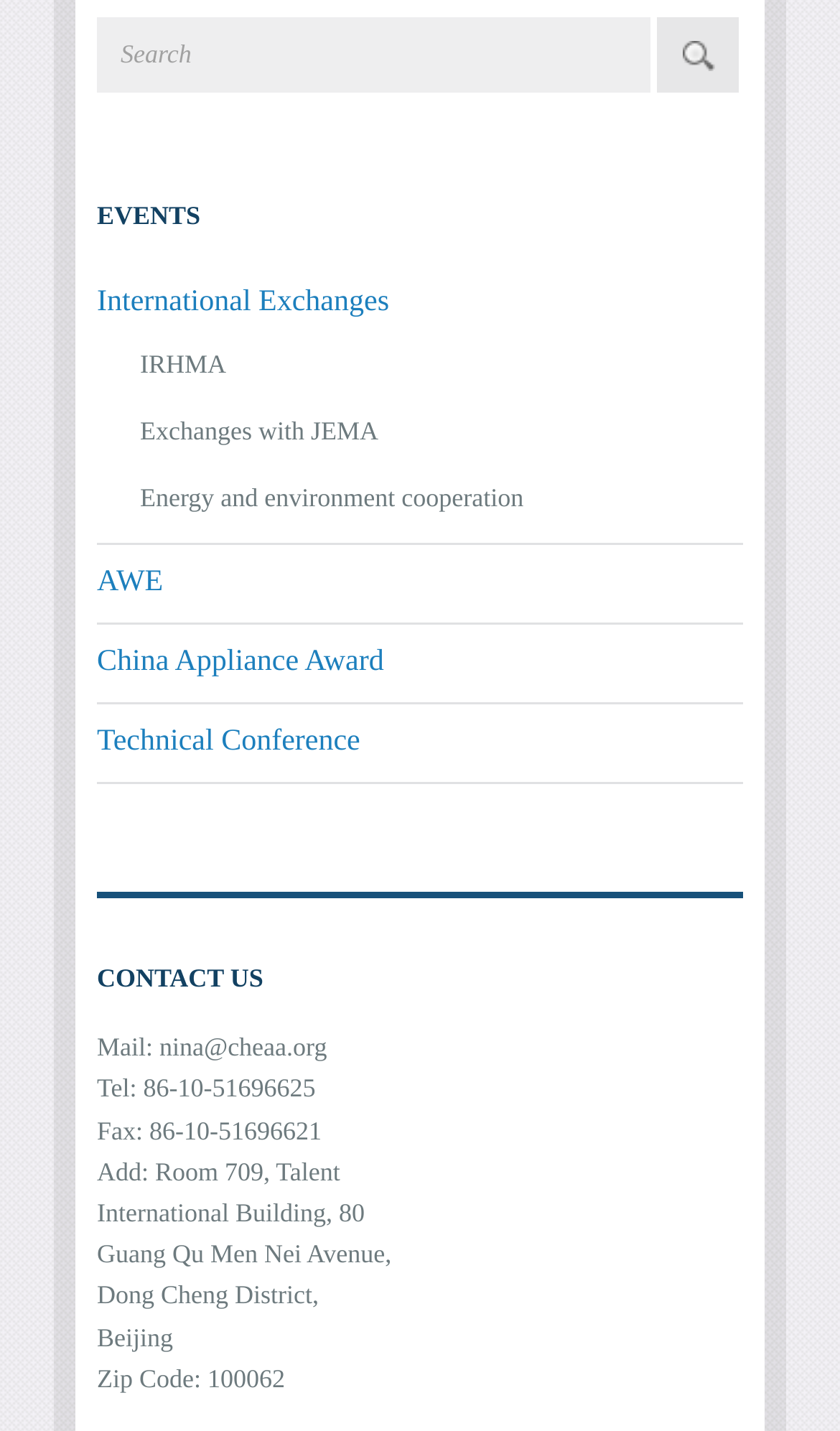What type of events are listed on this webpage?
Please provide a single word or phrase based on the screenshot.

International Exchanges